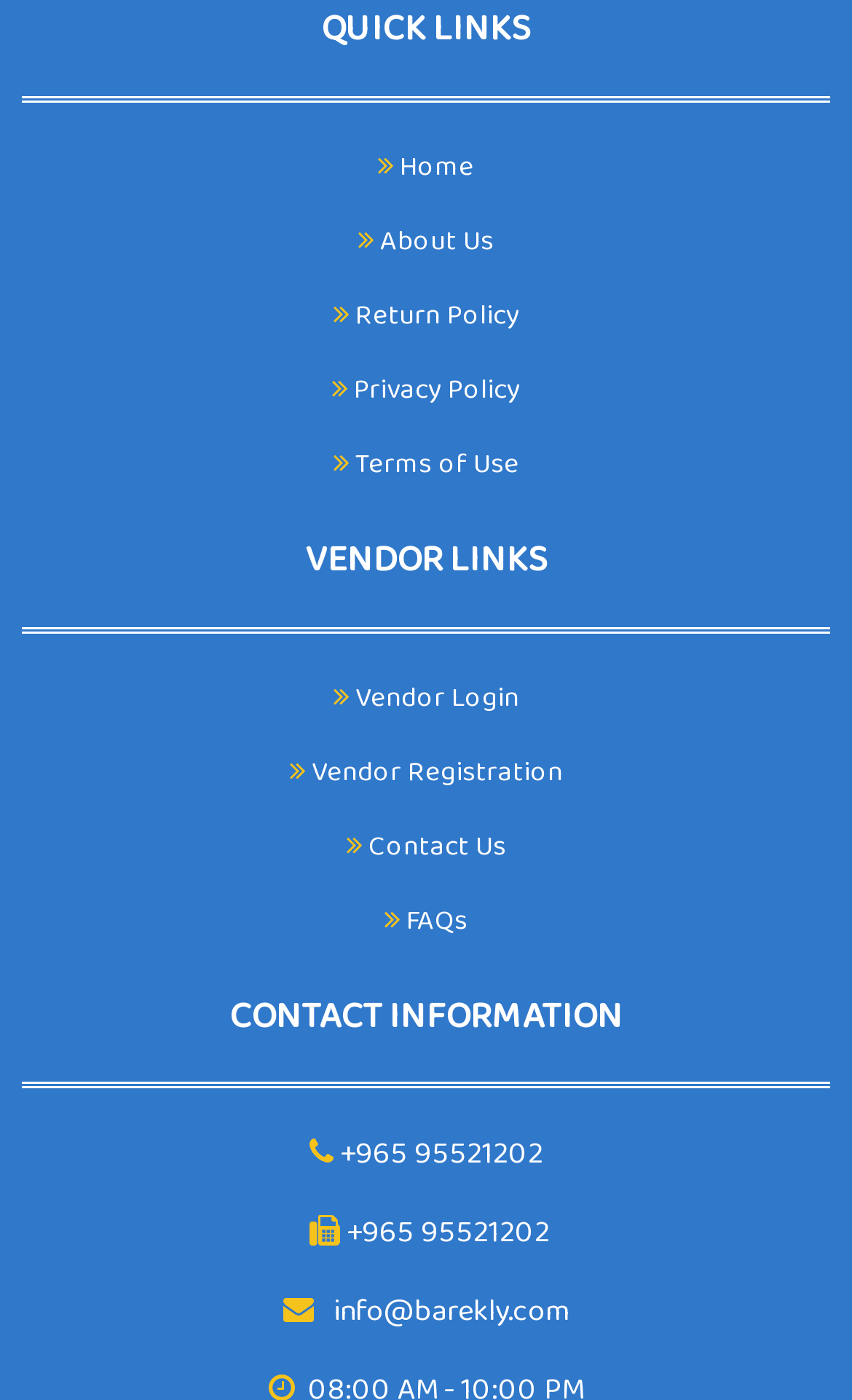Please provide the bounding box coordinates for the UI element as described: "Vendor Login". The coordinates must be four floats between 0 and 1, represented as [left, top, right, bottom].

[0.391, 0.477, 0.609, 0.53]